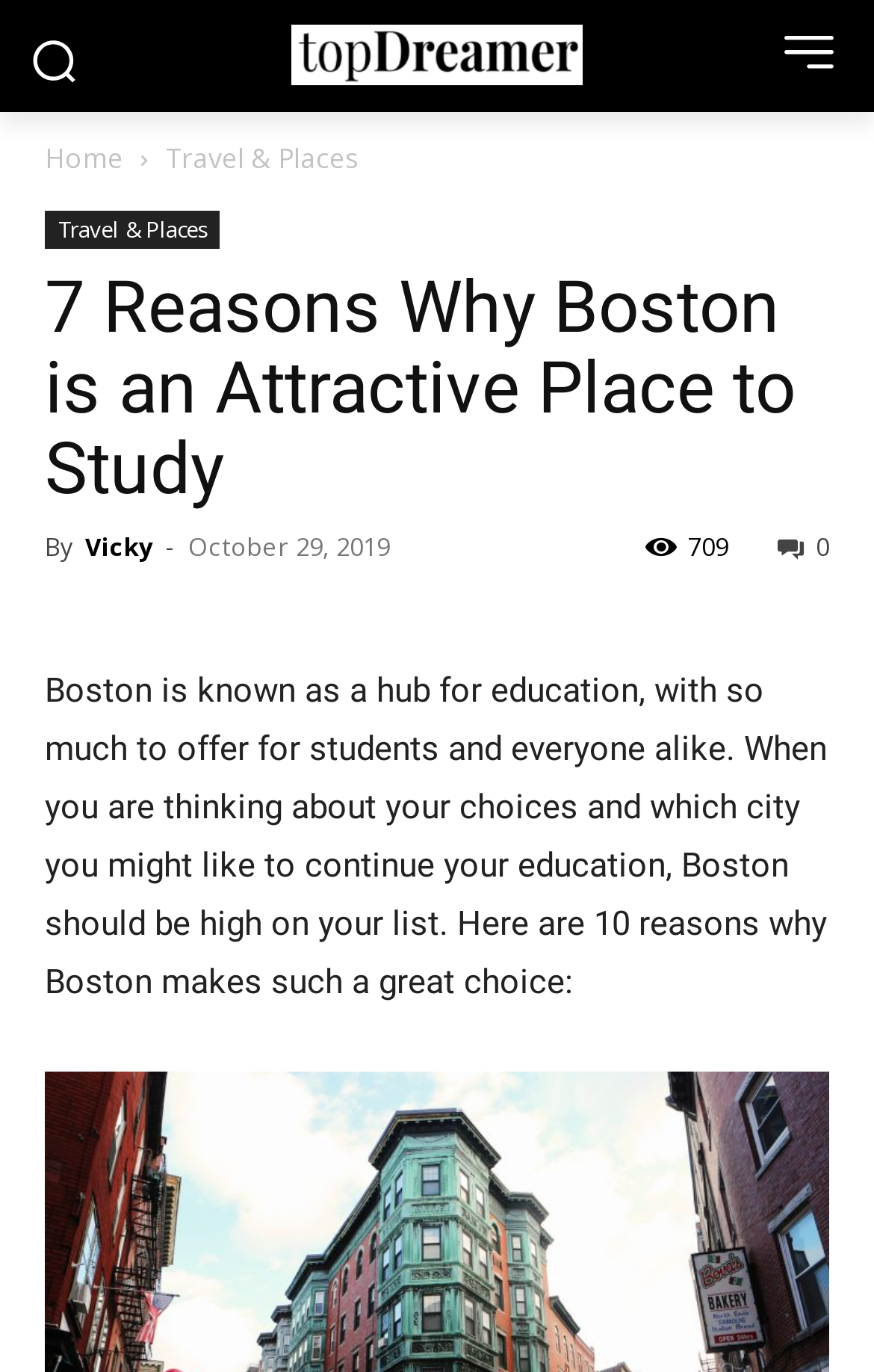Determine the bounding box for the described UI element: "Travel & Places".

[0.19, 0.101, 0.41, 0.129]